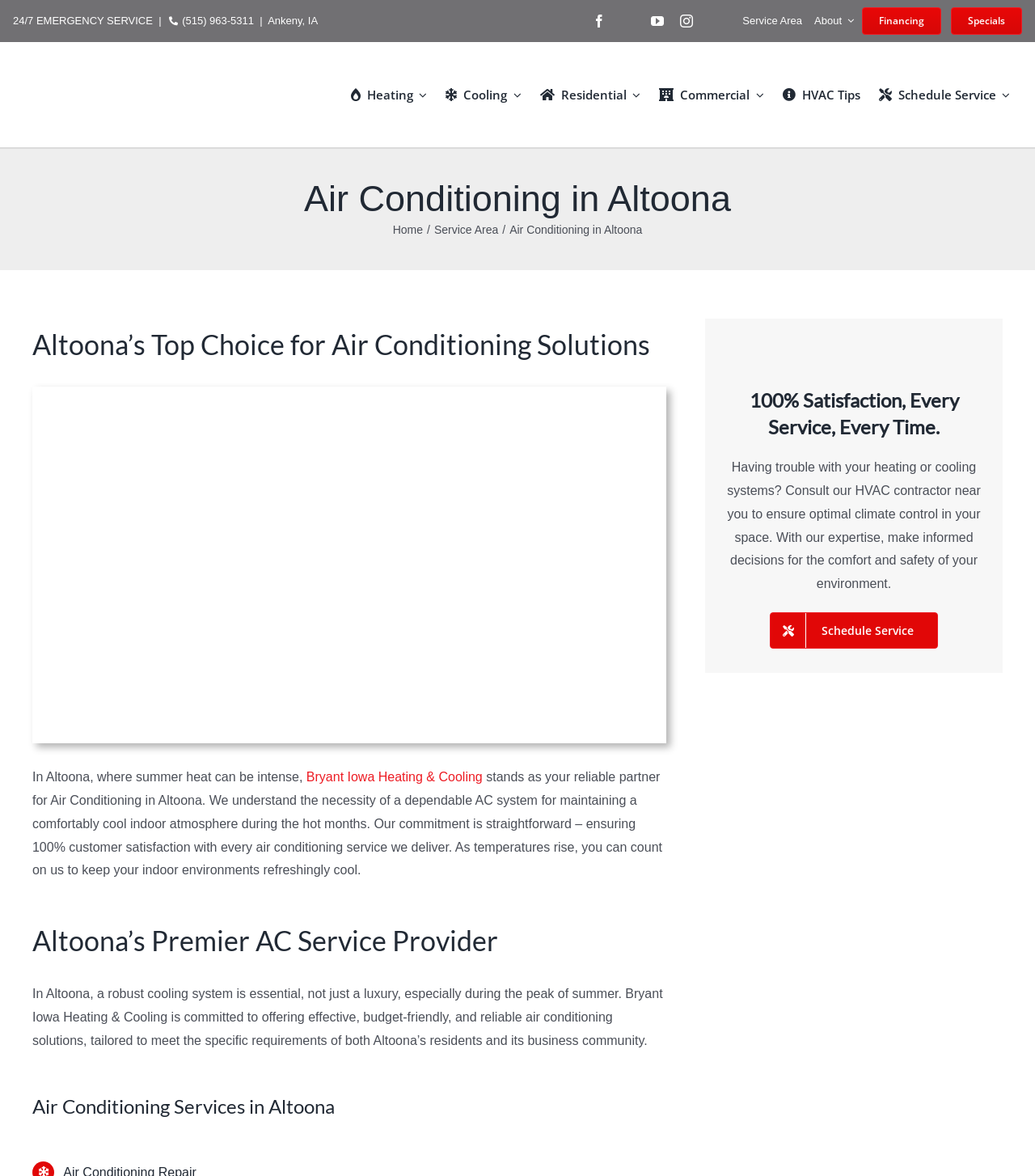Find the bounding box coordinates of the clickable area required to complete the following action: "Call the emergency service".

[0.176, 0.013, 0.245, 0.023]